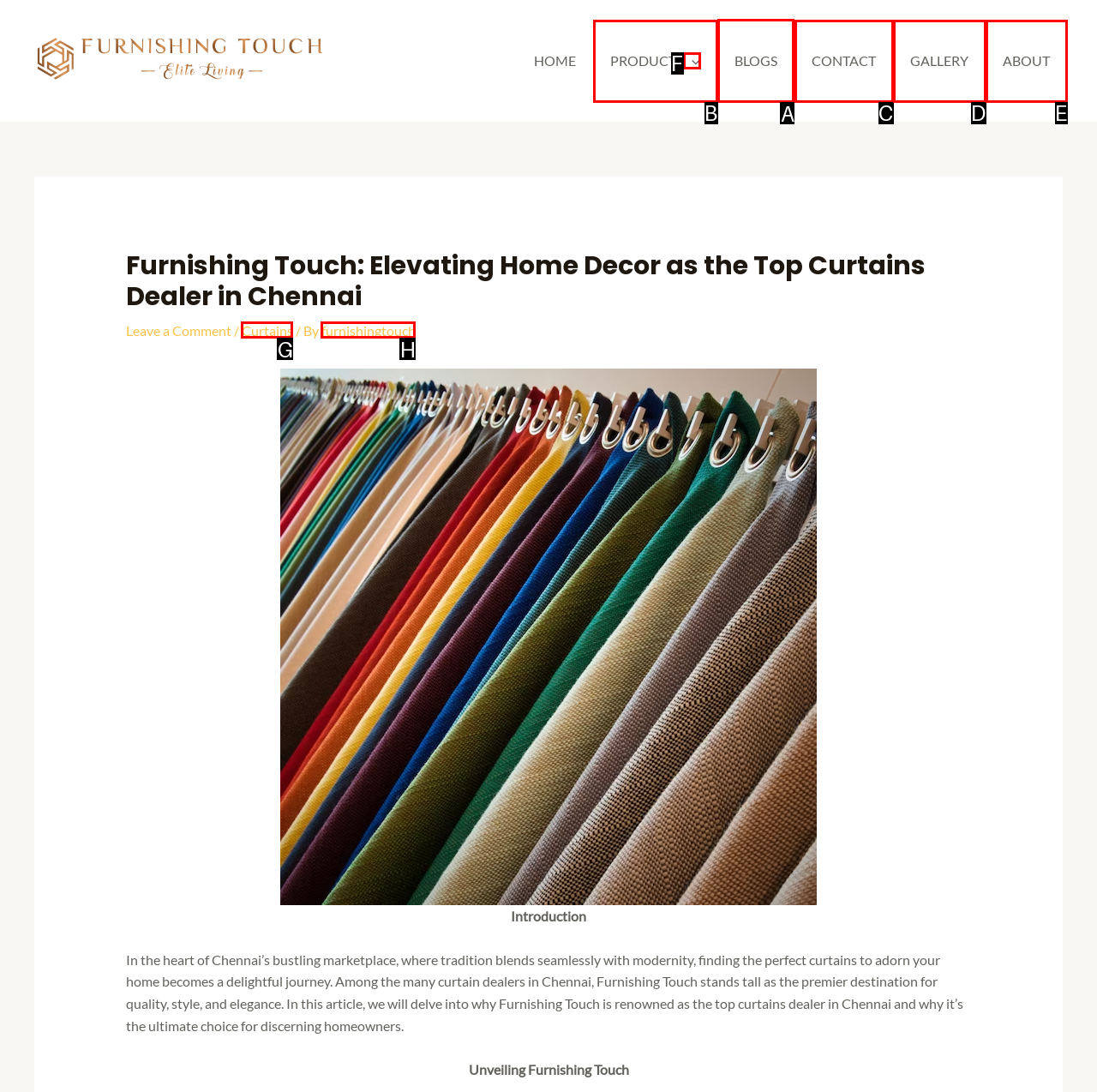Determine which option you need to click to execute the following task: Visit the BLOGS page. Provide your answer as a single letter.

A